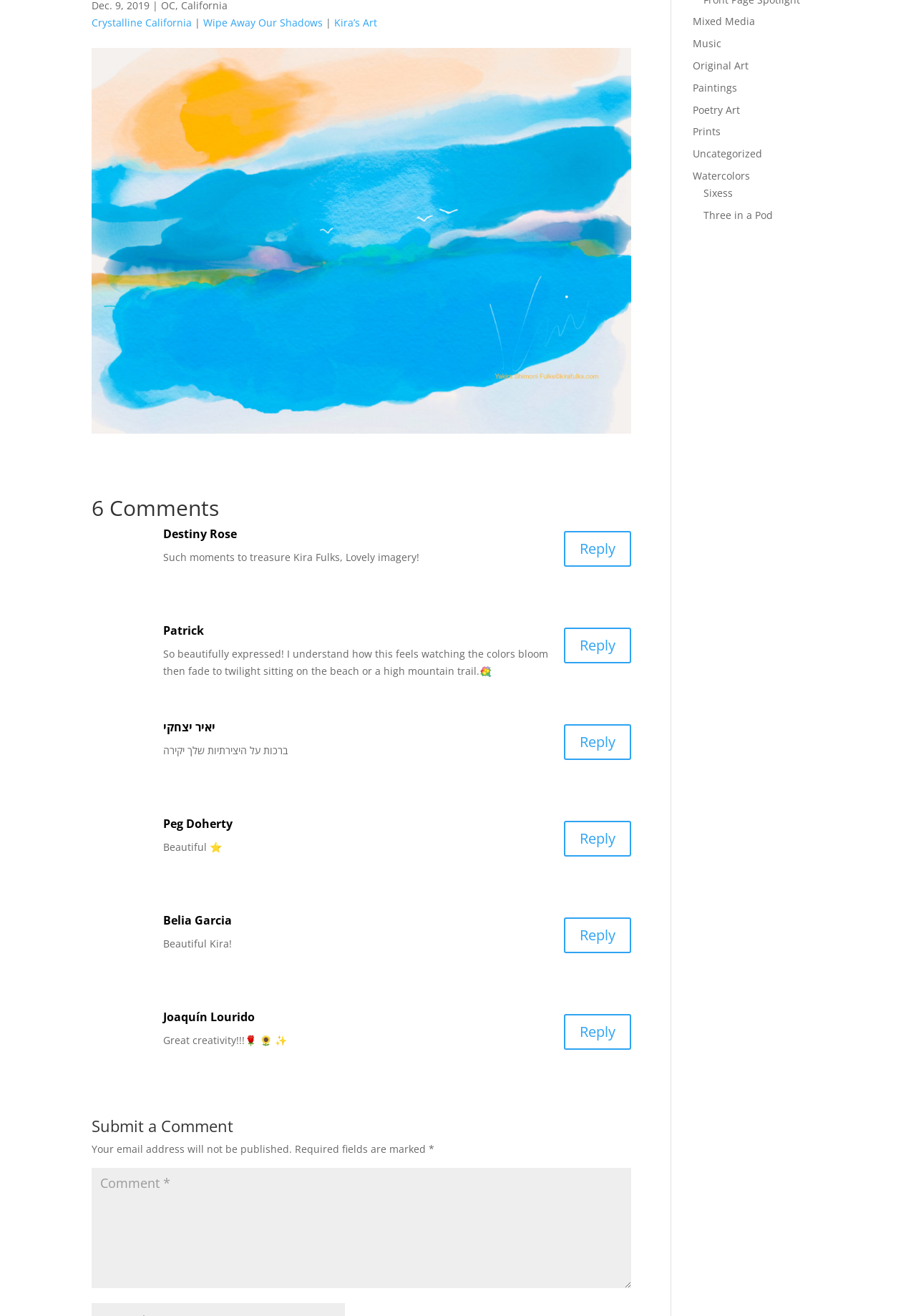Identify the bounding box coordinates for the UI element described as follows: "Three in a Pod". Ensure the coordinates are four float numbers between 0 and 1, formatted as [left, top, right, bottom].

[0.768, 0.158, 0.844, 0.168]